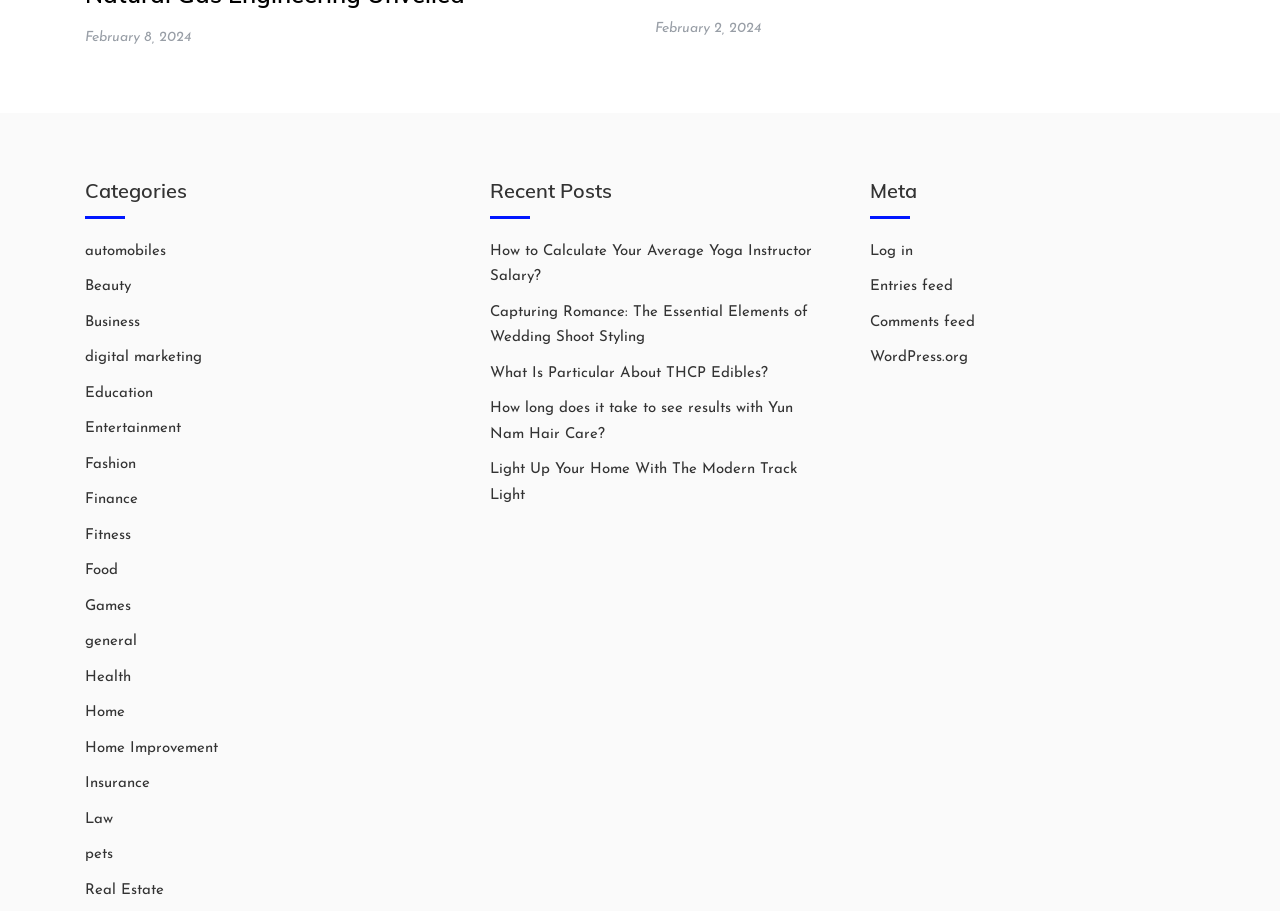Determine the bounding box coordinates of the target area to click to execute the following instruction: "View categories."

[0.066, 0.179, 0.34, 0.24]